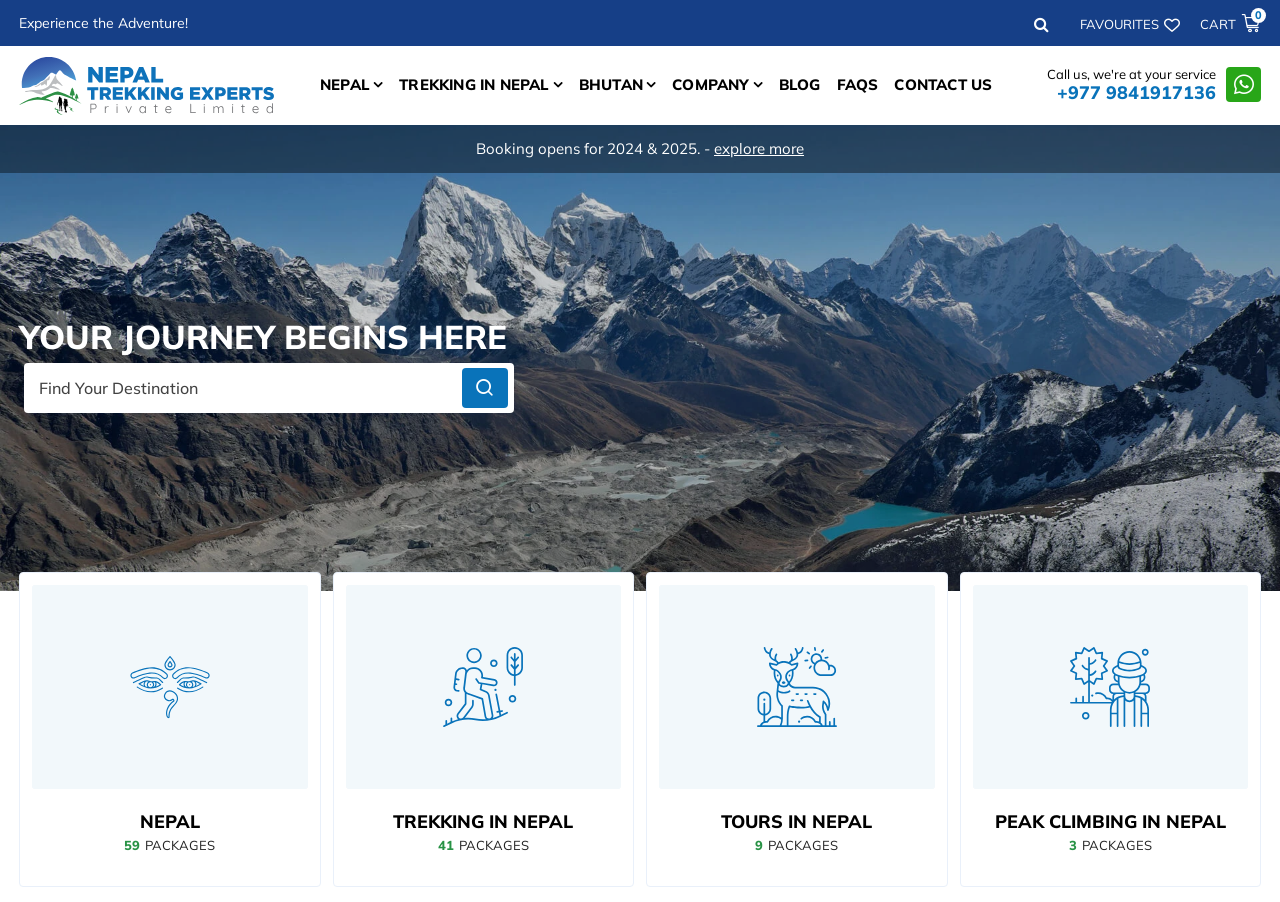Generate a comprehensive description of the webpage.

The webpage is about Nepal Trekking Experts, a pioneering group of trekking, tour, and adventure enthusiasts. At the top, there is a prominent heading "Experience the Adventure!" followed by a search bar with a "Search" button and a textbox to input search queries. To the right of the search bar, there are links to "FAVOURITES" and "CART" with icons. Below this, there is a logo of Nepal Trekking Experts Pvt. Ltd. with an image and a link to the company's website.

Underneath the logo, there are five buttons with icons, labeled "NEPAL", "TREKKING IN NEPAL", "BHUTAN", "COMPANY", and "BLOG", "FAQS", and "CONTACT US" respectively. These buttons are likely navigation links to different sections of the website.

The main content of the webpage is divided into four sections, each with a heading and an image. The sections are "Nepal", "Trekking in Nepal", "Tours in Nepal", and "Peak Climbing in Nepal". Each section has a link to explore more packages, with the number of packages listed below the heading. There is also a call-to-action link "explore more" above the sections.

At the bottom of the page, there is a large image with a caption "Your Journey Begins Here" and a search bar with a "Search" button.